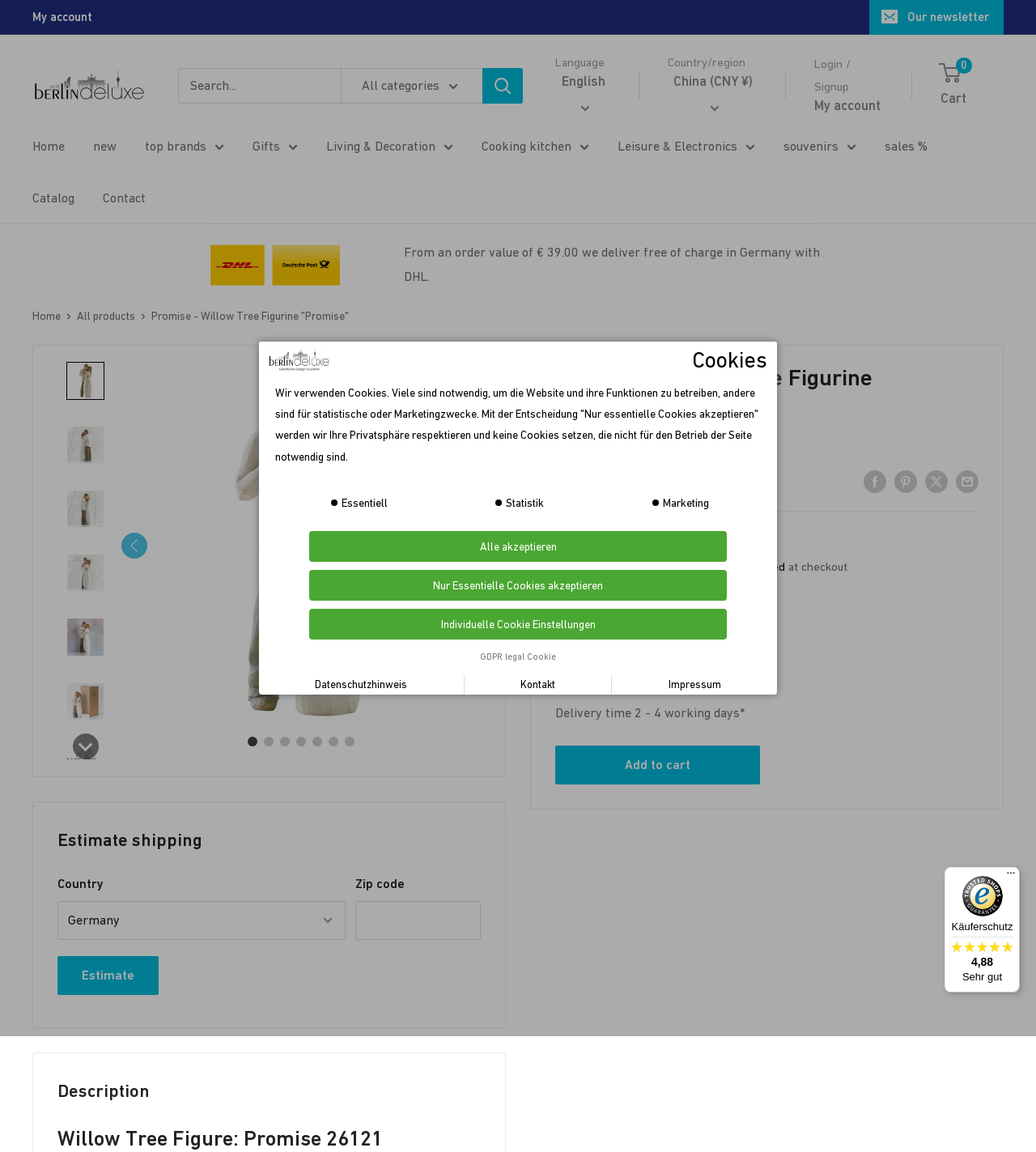Highlight the bounding box coordinates of the element you need to click to perform the following instruction: "Select a language."

[0.536, 0.06, 0.59, 0.104]